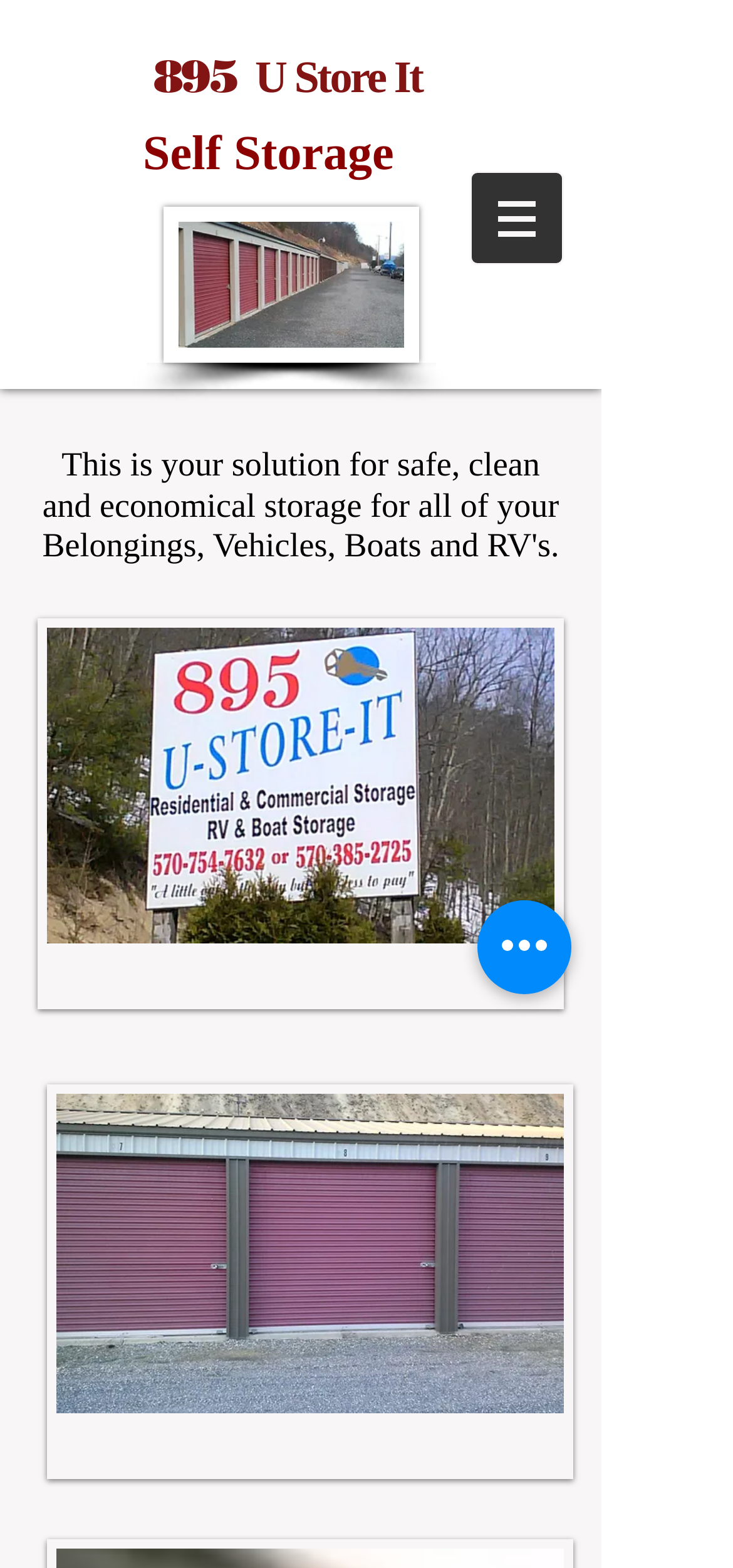Using the information shown in the image, answer the question with as much detail as possible: What types of items can be stored?

The webpage mentions that the storage facility provides solutions for storing 'all of your Belongings, Vehicles, Boats and RV's', indicating that these types of items can be stored.